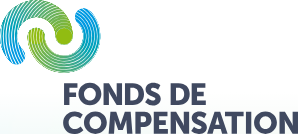What is the font color of the organization's name?
Based on the image content, provide your answer in one word or a short phrase.

Dark gray